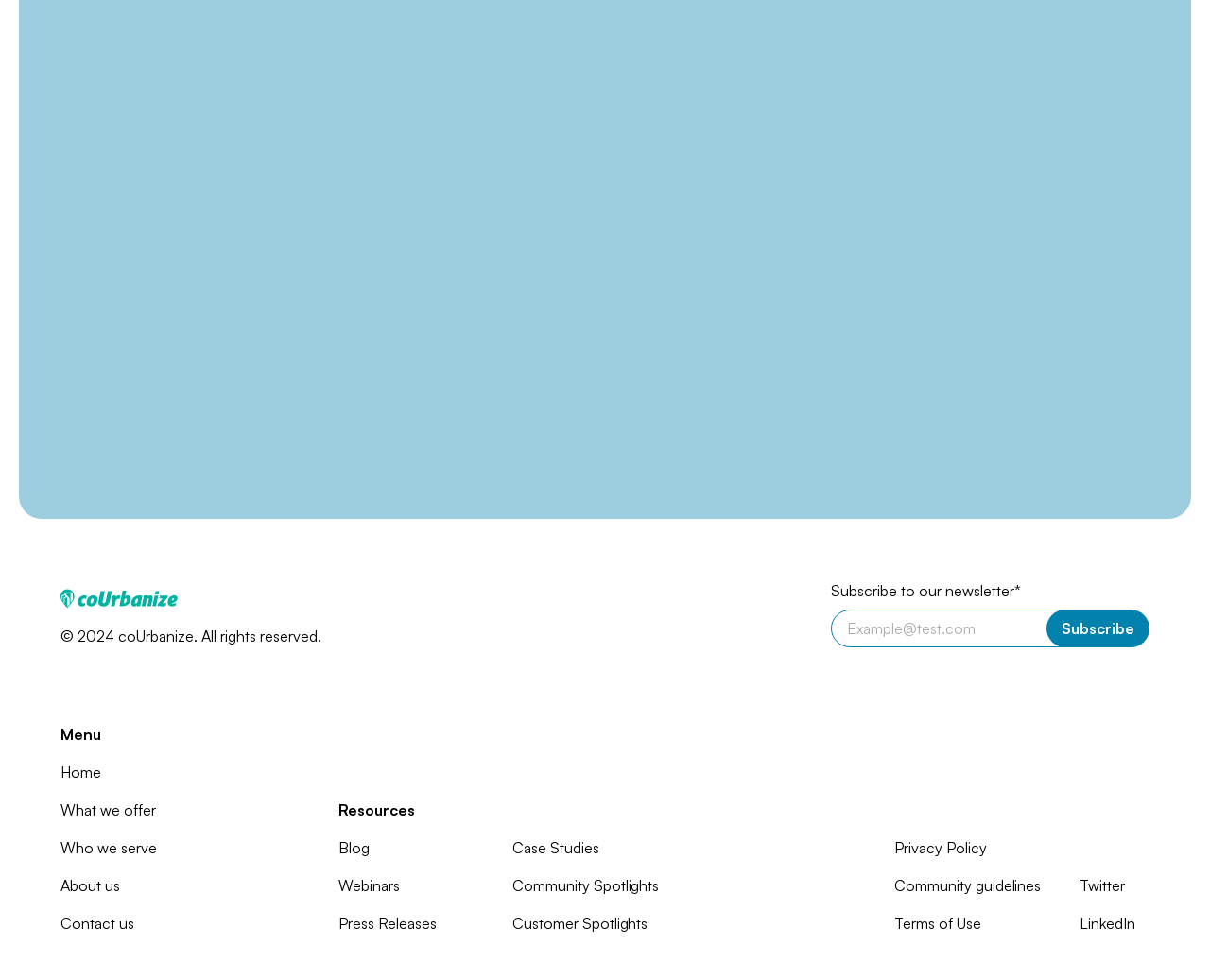Utilize the details in the image to thoroughly answer the following question: How many links are in the main menu?

The main menu is located at the top of the webpage and contains links to 'Home', 'What we offer', 'Who we serve', 'About us', 'Contact us', 'Resources', 'Blog', 'Case Studies', and 'Webinars', totaling 9 links.